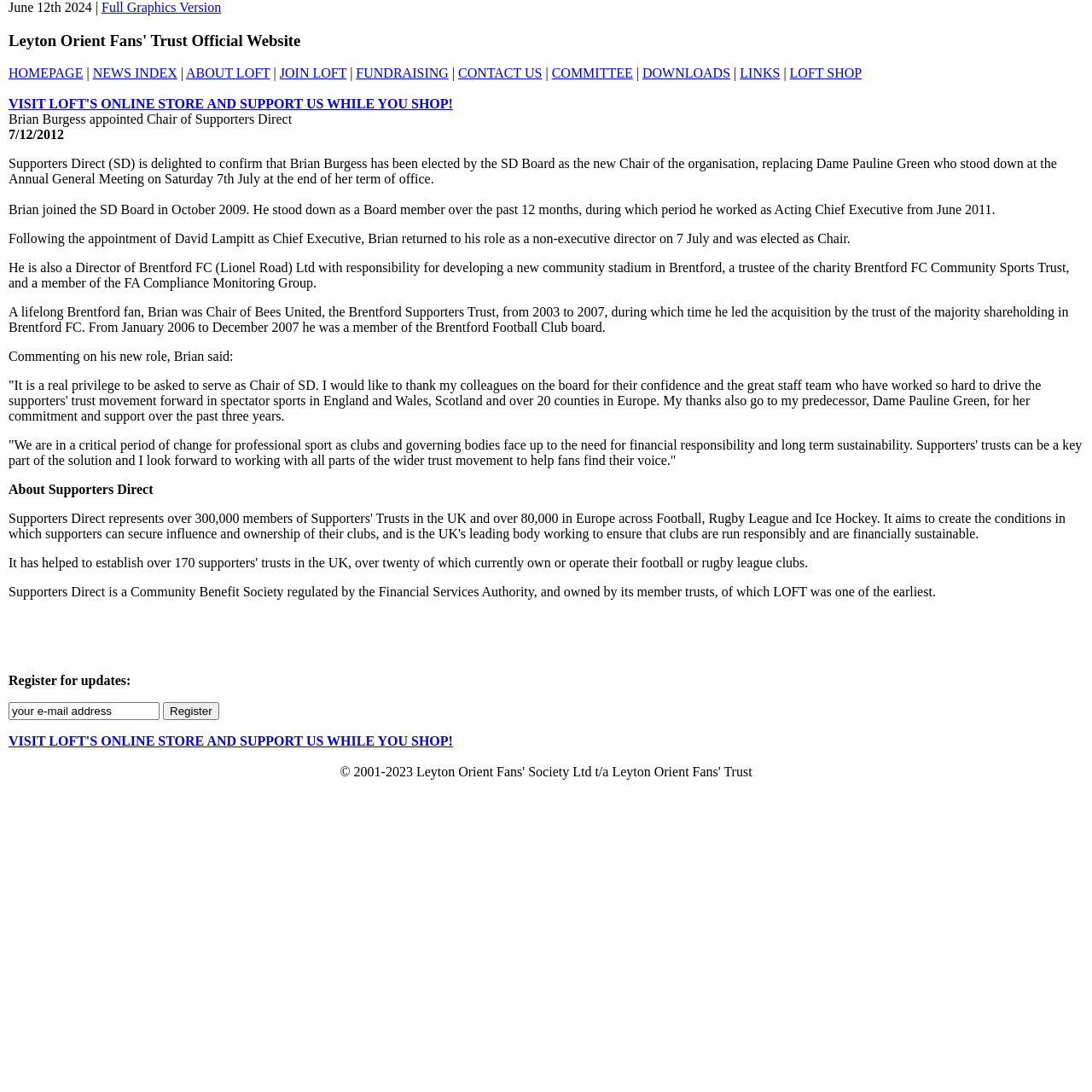Given the description "value="Search"", determine the bounding box of the corresponding UI element.

None